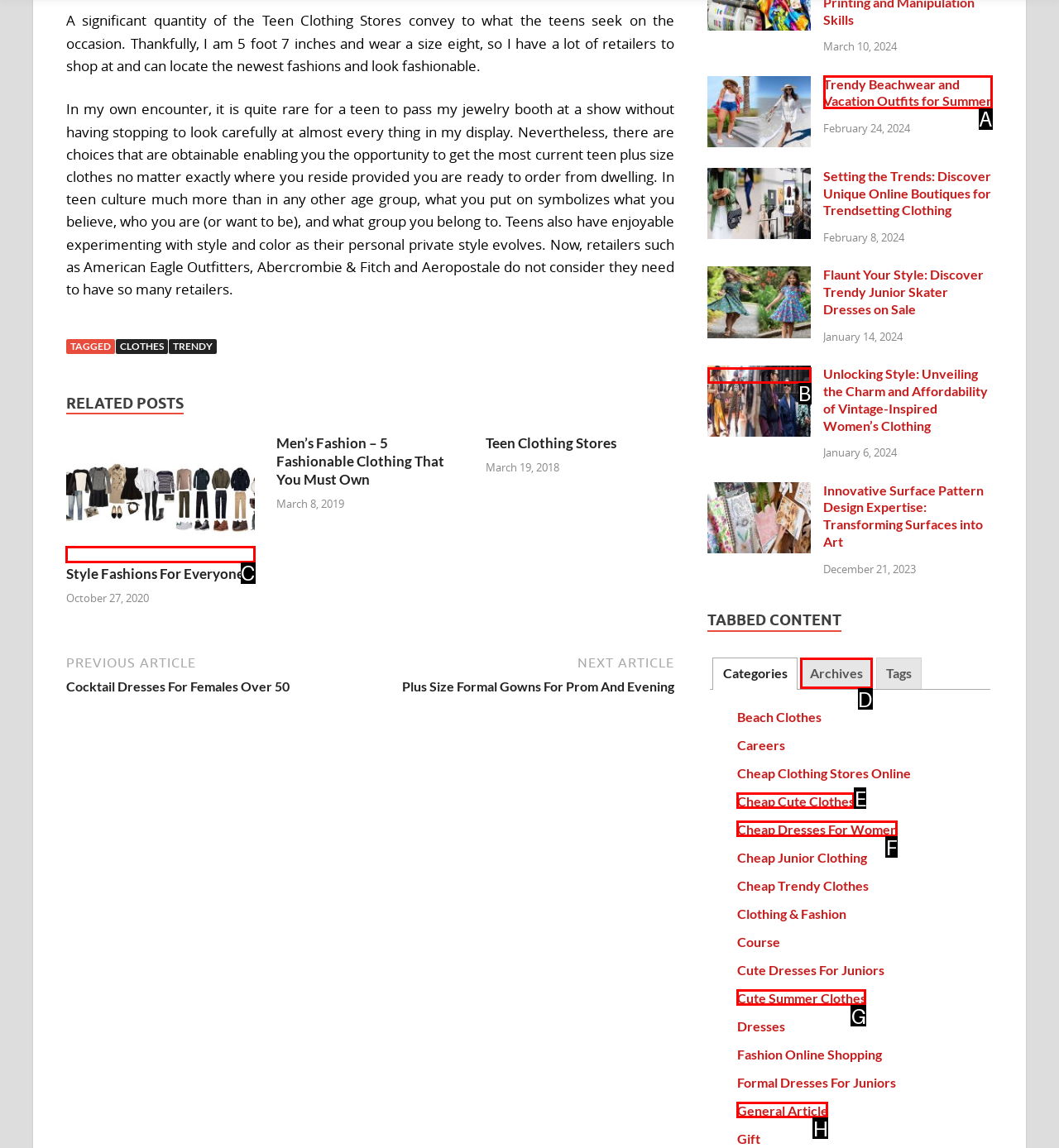Which UI element should you click on to achieve the following task: read the article 'Style Fashions For Everyone'? Provide the letter of the correct option.

C